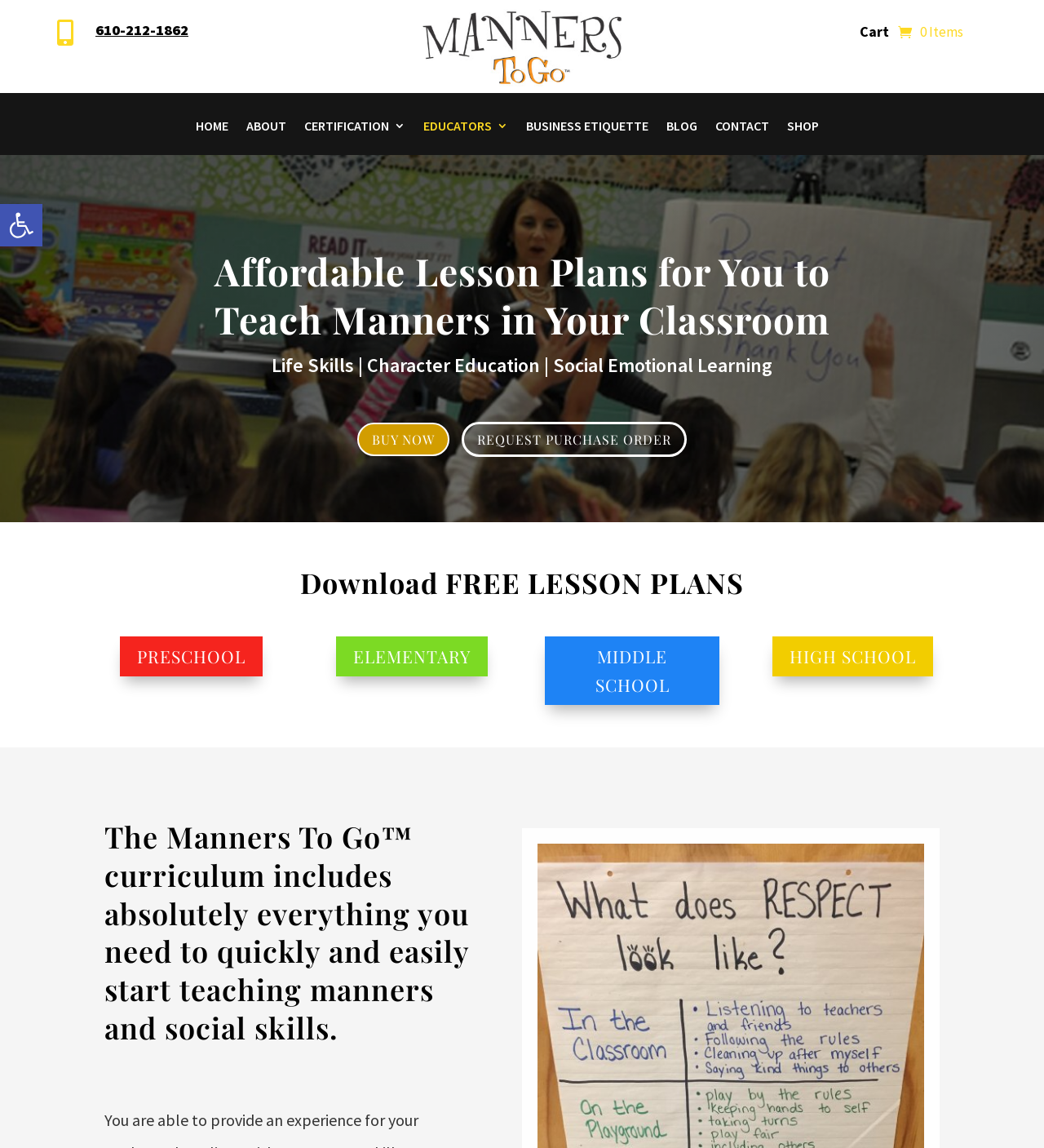Bounding box coordinates are specified in the format (top-left x, top-left y, bottom-right x, bottom-right y). All values are floating point numbers bounded between 0 and 1. Please provide the bounding box coordinate of the region this sentence describes: Events

None